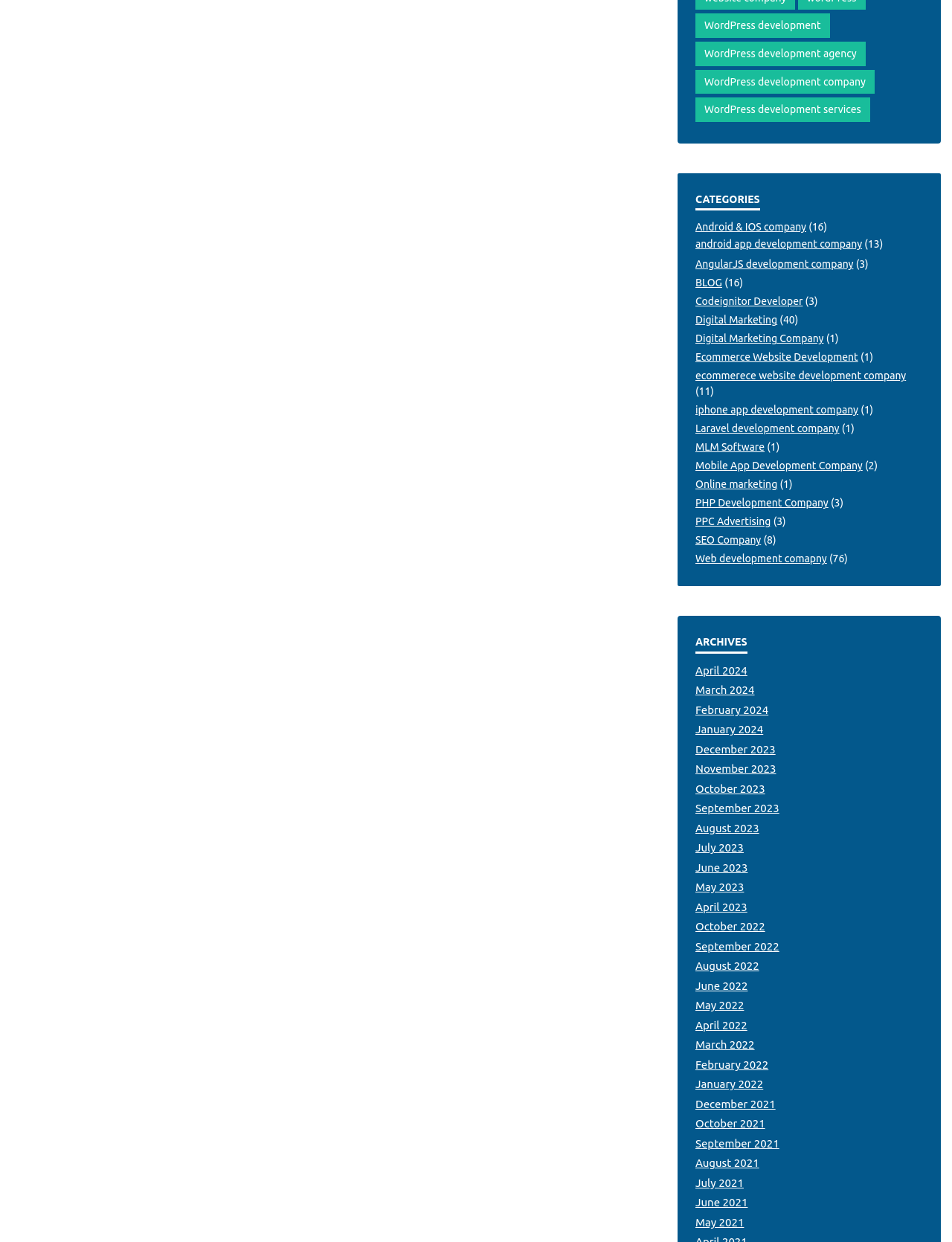Provide the bounding box coordinates of the area you need to click to execute the following instruction: "Learn about Digital Marketing".

[0.73, 0.253, 0.817, 0.263]